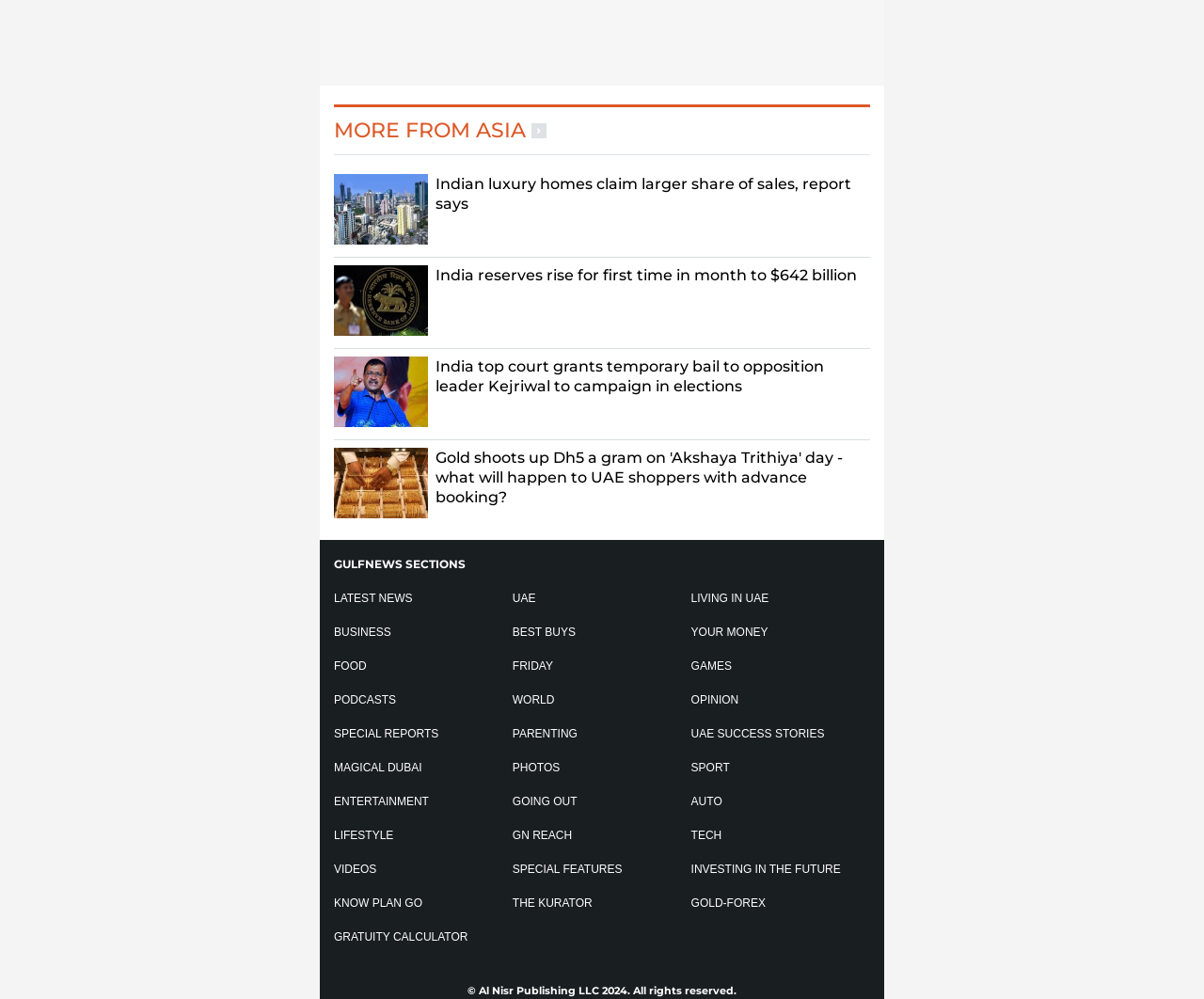Please identify the bounding box coordinates of the clickable area that will fulfill the following instruction: "Click on Home". The coordinates should be in the format of four float numbers between 0 and 1, i.e., [left, top, right, bottom].

None